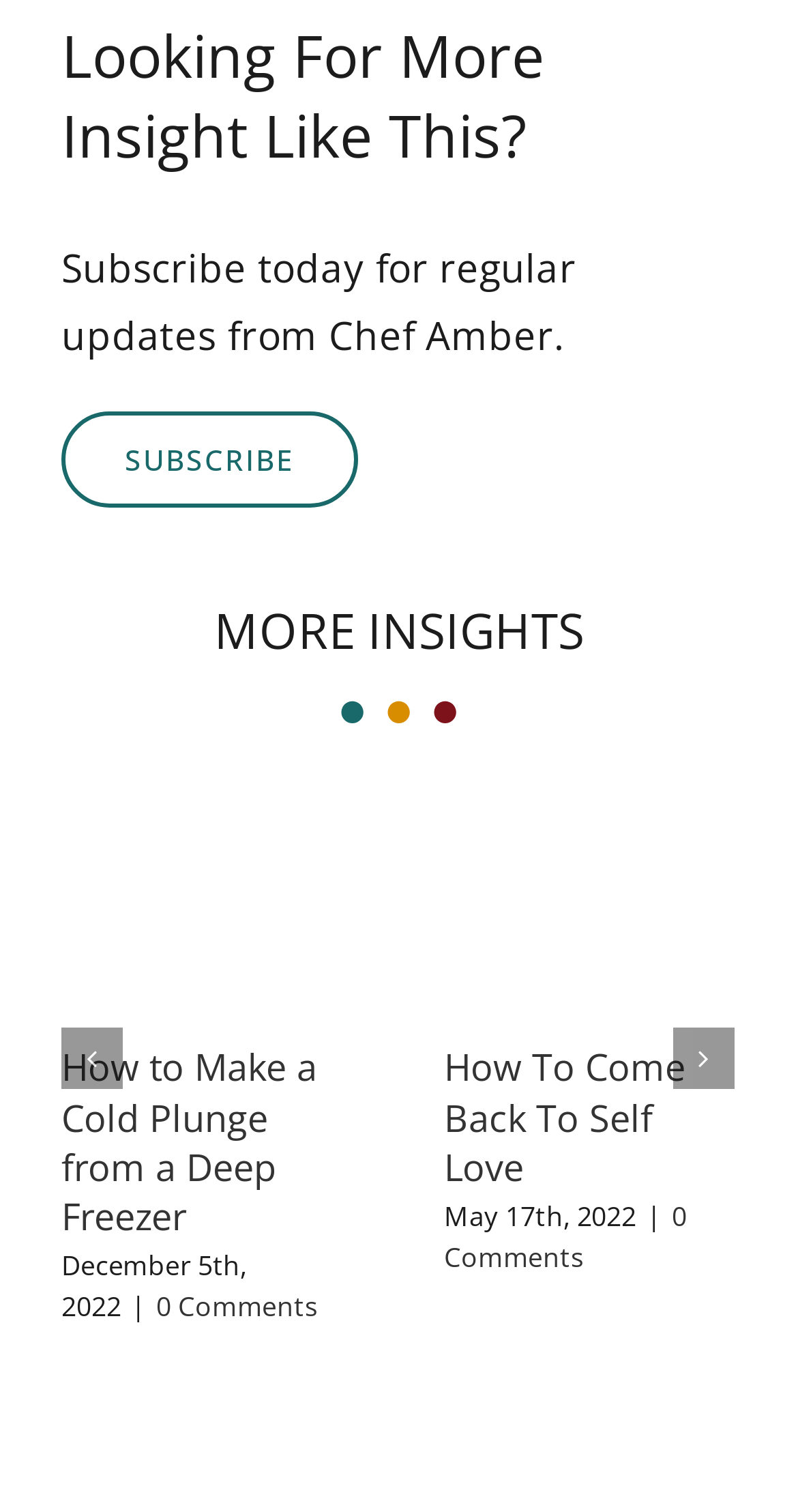Answer the following query concisely with a single word or phrase:
What is the title of the first article?

How to Make a Cold Plunge from a Deep Freezer